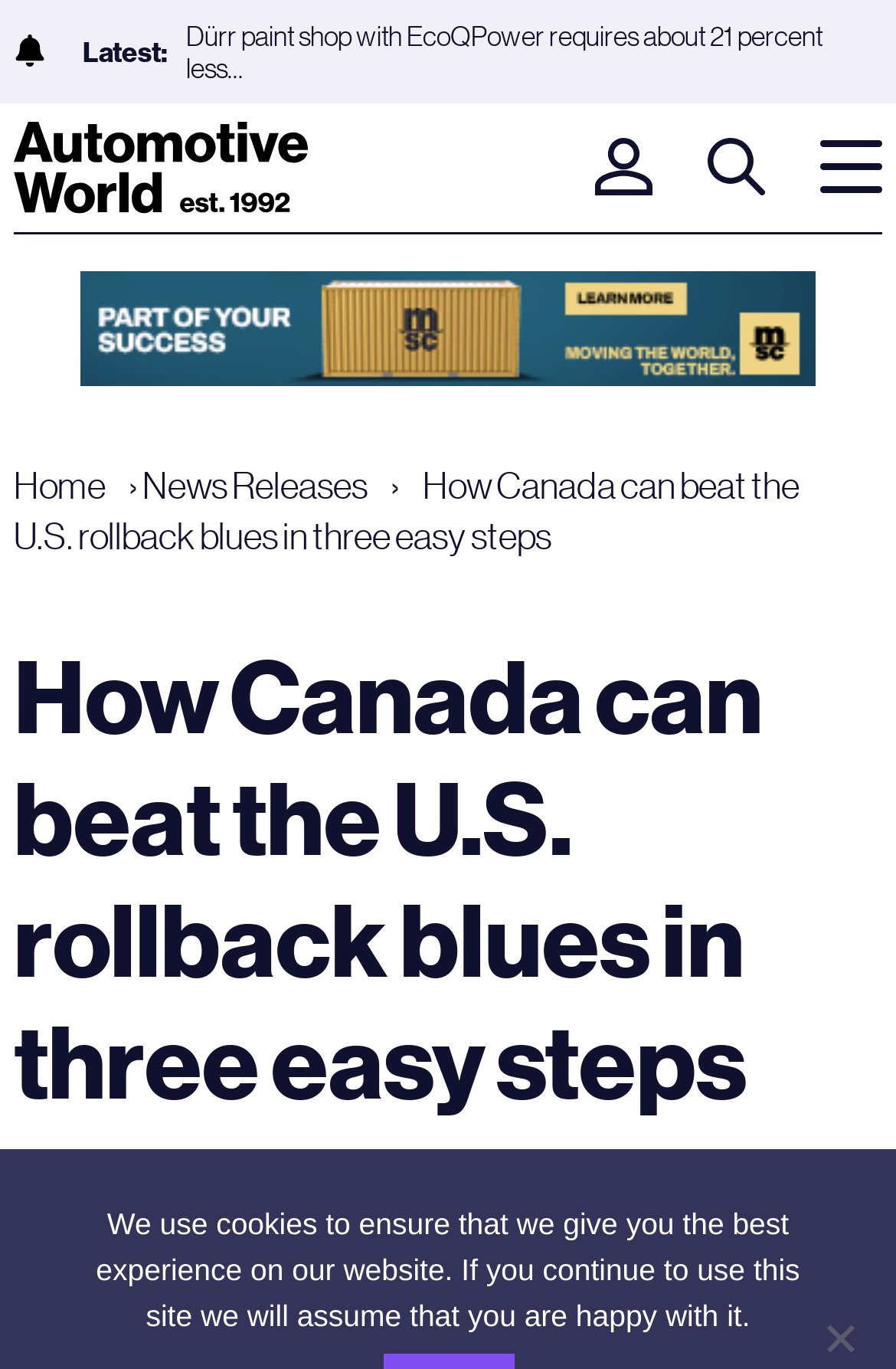Find the bounding box coordinates of the element to click in order to complete this instruction: "Read About us". The bounding box coordinates must be four float numbers between 0 and 1, denoted as [left, top, right, bottom].

None